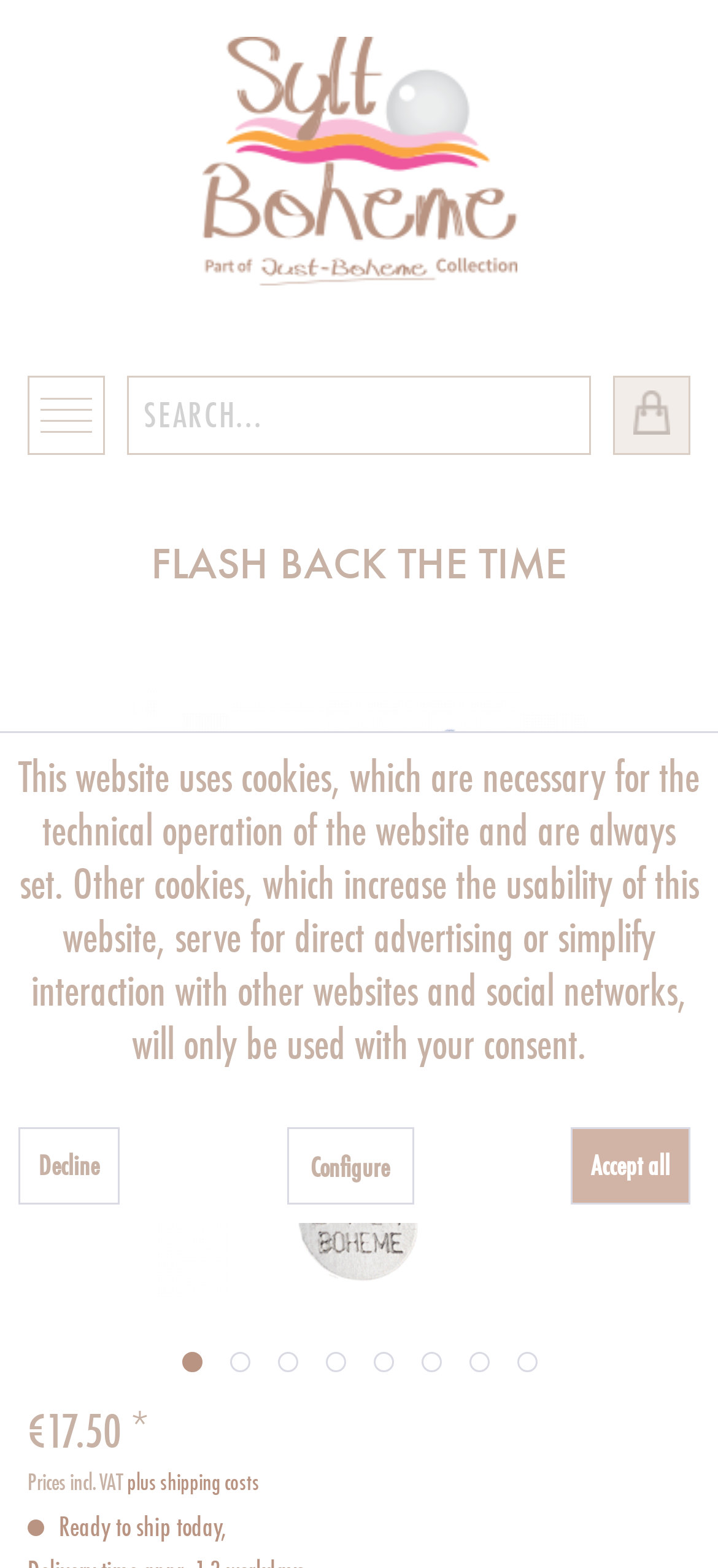Please find the bounding box coordinates of the section that needs to be clicked to achieve this instruction: "Go to homepage".

[0.199, 0.012, 0.801, 0.194]